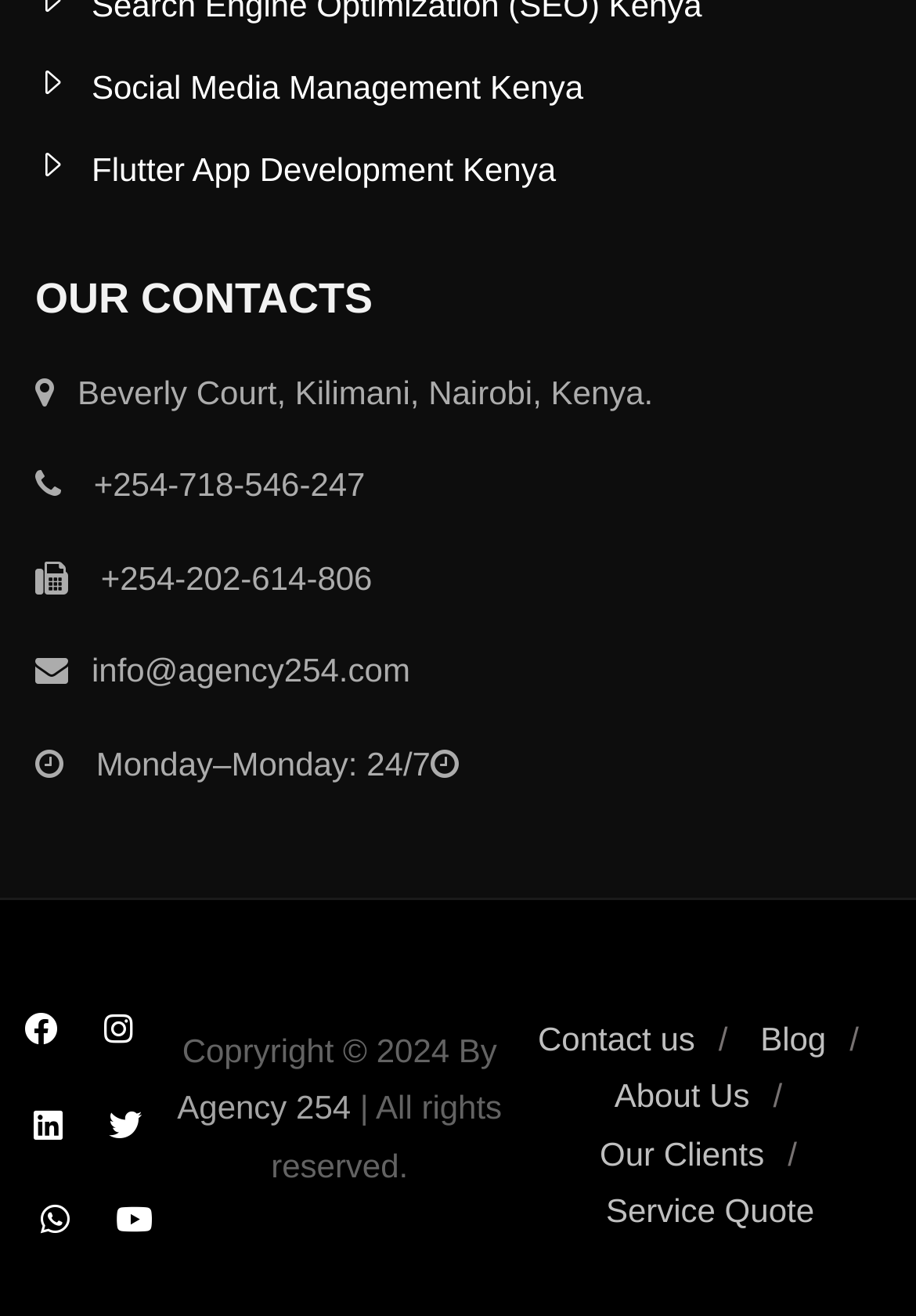Locate the bounding box coordinates of the element to click to perform the following action: 'View contacts'. The coordinates should be given as four float values between 0 and 1, in the form of [left, top, right, bottom].

[0.038, 0.19, 0.962, 0.262]